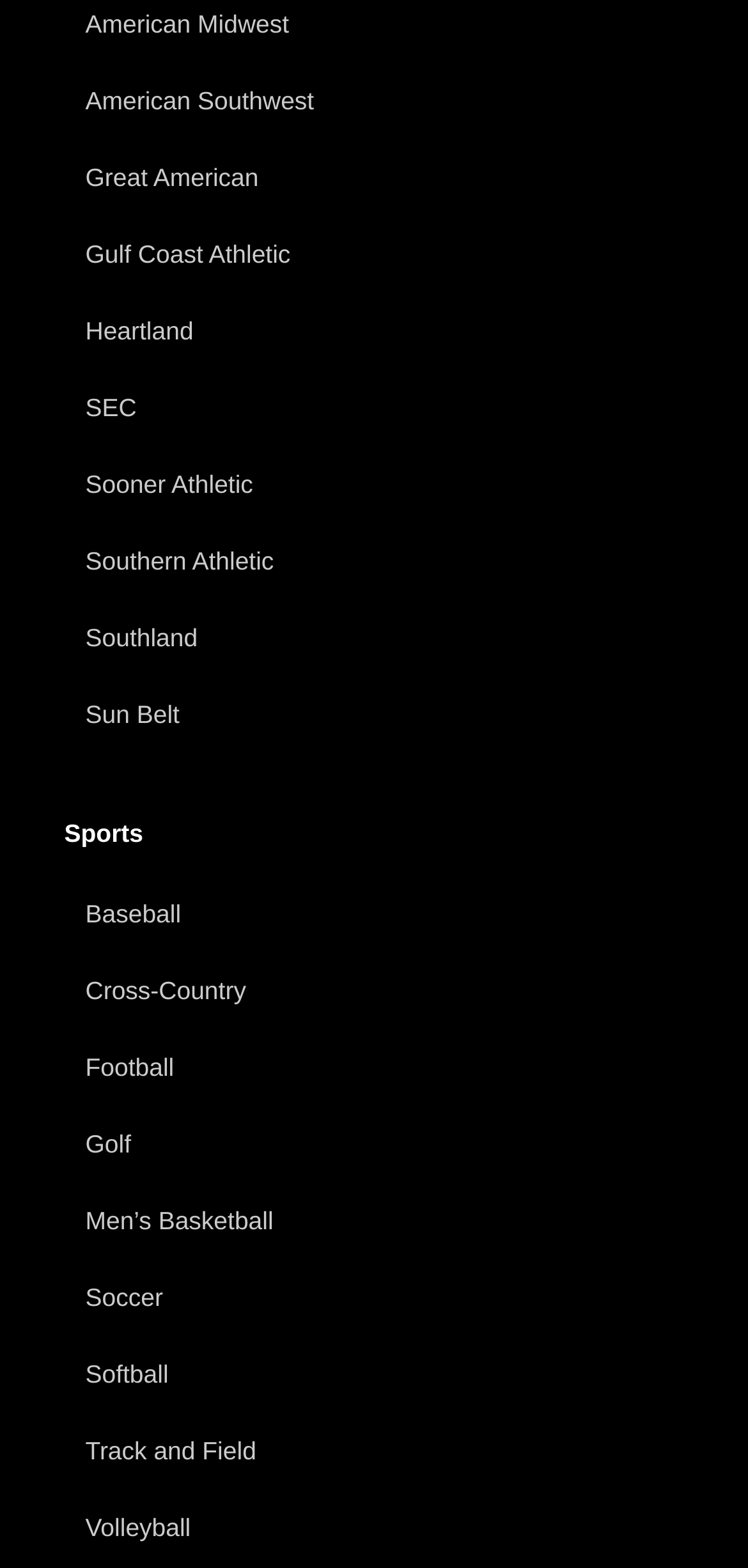Locate the bounding box coordinates for the element described below: "SEC". The coordinates must be four float values between 0 and 1, formatted as [left, top, right, bottom].

[0.086, 0.239, 0.914, 0.281]